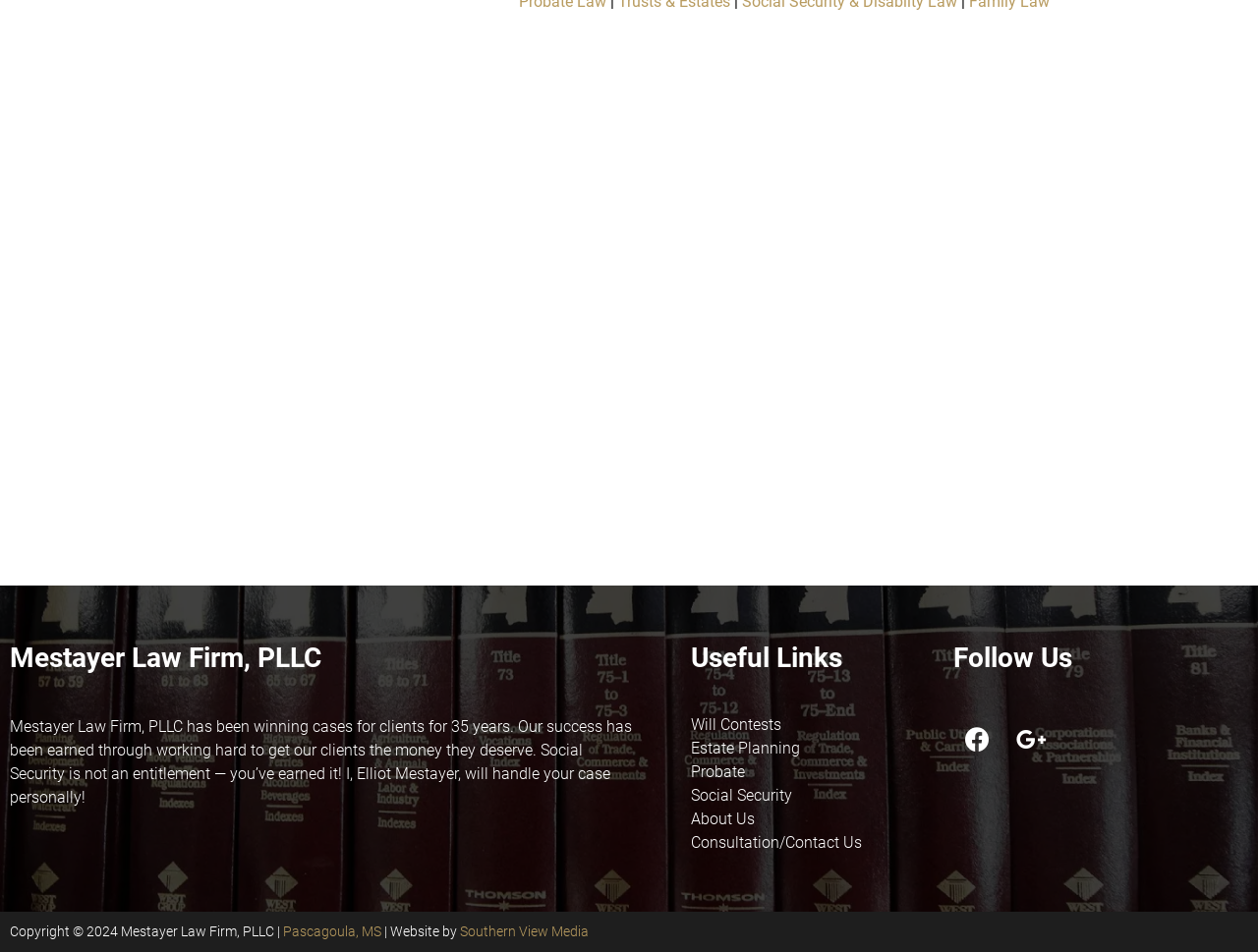Find the bounding box coordinates of the area that needs to be clicked in order to achieve the following instruction: "contact us". The coordinates should be specified as four float numbers between 0 and 1, i.e., [left, top, right, bottom].

None